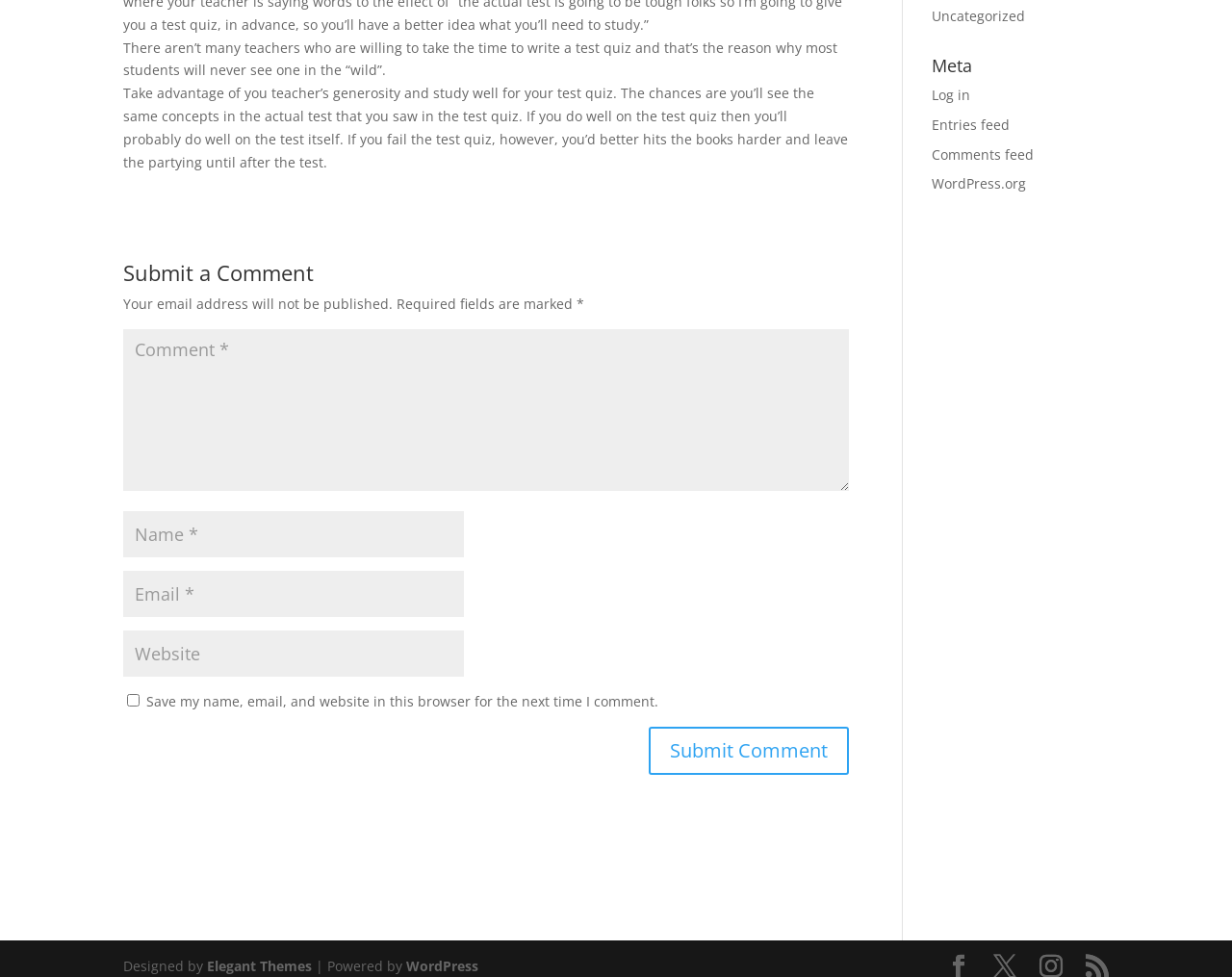Using the element description: "Contact", determine the bounding box coordinates. The coordinates should be in the format [left, top, right, bottom], with values between 0 and 1.

None